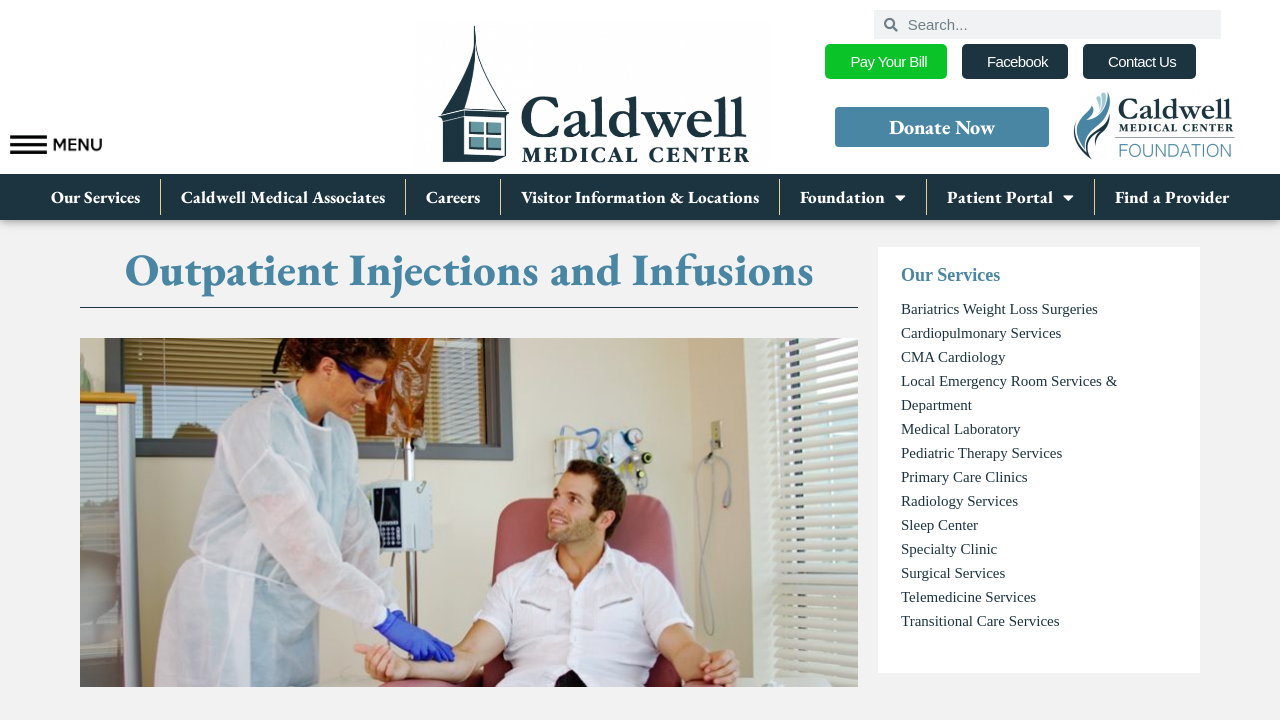Is there a search function on the page? Using the information from the screenshot, answer with a single word or phrase.

Yes